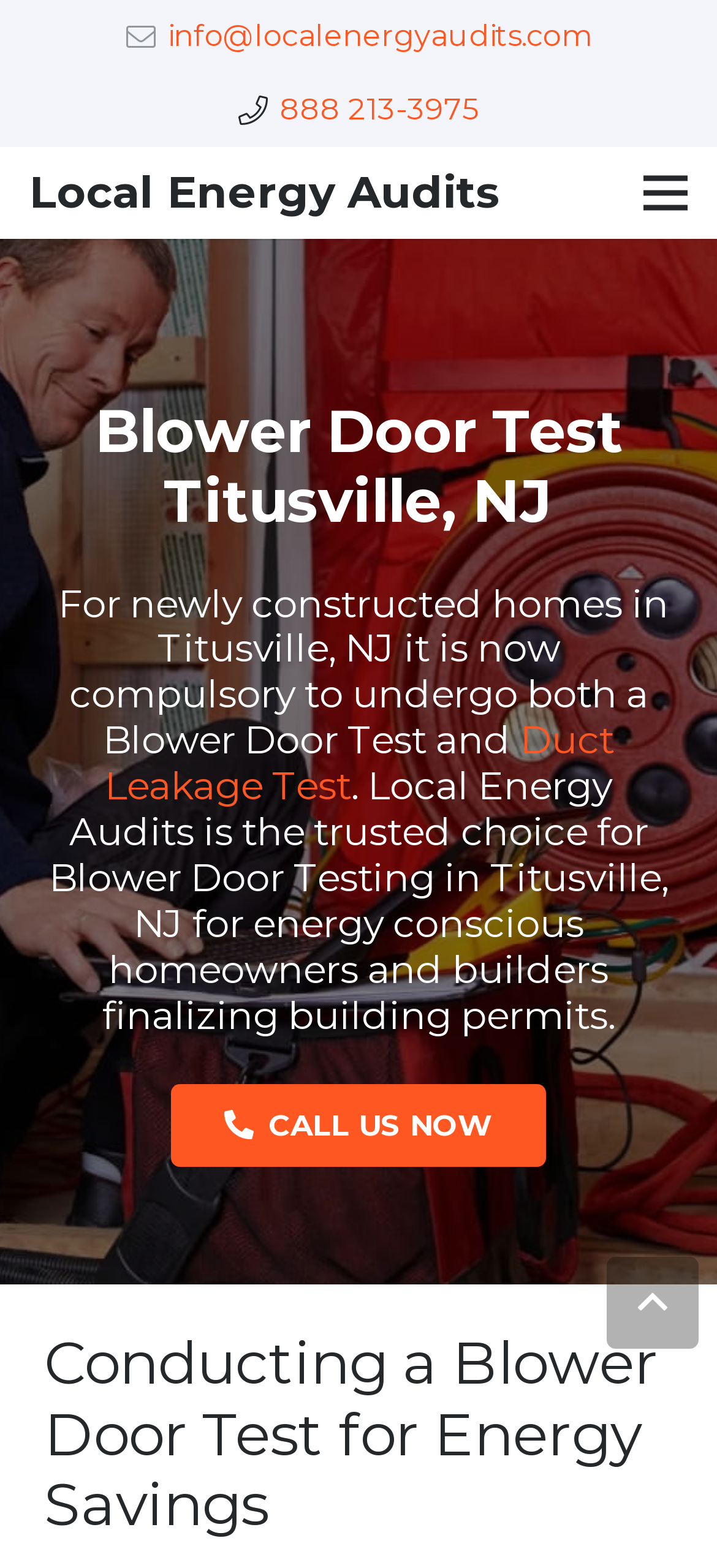Illustrate the webpage with a detailed description.

The webpage is about Local Energy Audits, a company that provides blower door testing services in Titusville, NJ. At the top left of the page, there is a heading with the company name, "Local Energy Audits", which is also a clickable link. Below the company name, there is a link to the company's email address, "info@localenergyaudits.com", and a phone number, "888 213-3975", which is also a clickable link.

To the right of the company name, there is a link labeled "Menu". Below the menu link, there is a heading that reads "Blower Door Test Titusville, NJ", which is followed by a detailed description of the blower door test and duct leakage test requirements for newly constructed homes in Titusville, NJ. The description also mentions that Local Energy Audits is a trusted choice for blower door testing in the area. Within the description, there is a link to "Duct Leakage Test".

Further down the page, there is a call-to-action link labeled "CALL US NOW" with a phone icon. At the bottom of the page, there is a heading that reads "Conducting a Blower Door Test for Energy Savings". Finally, at the bottom right of the page, there is a social media link with a Facebook icon.